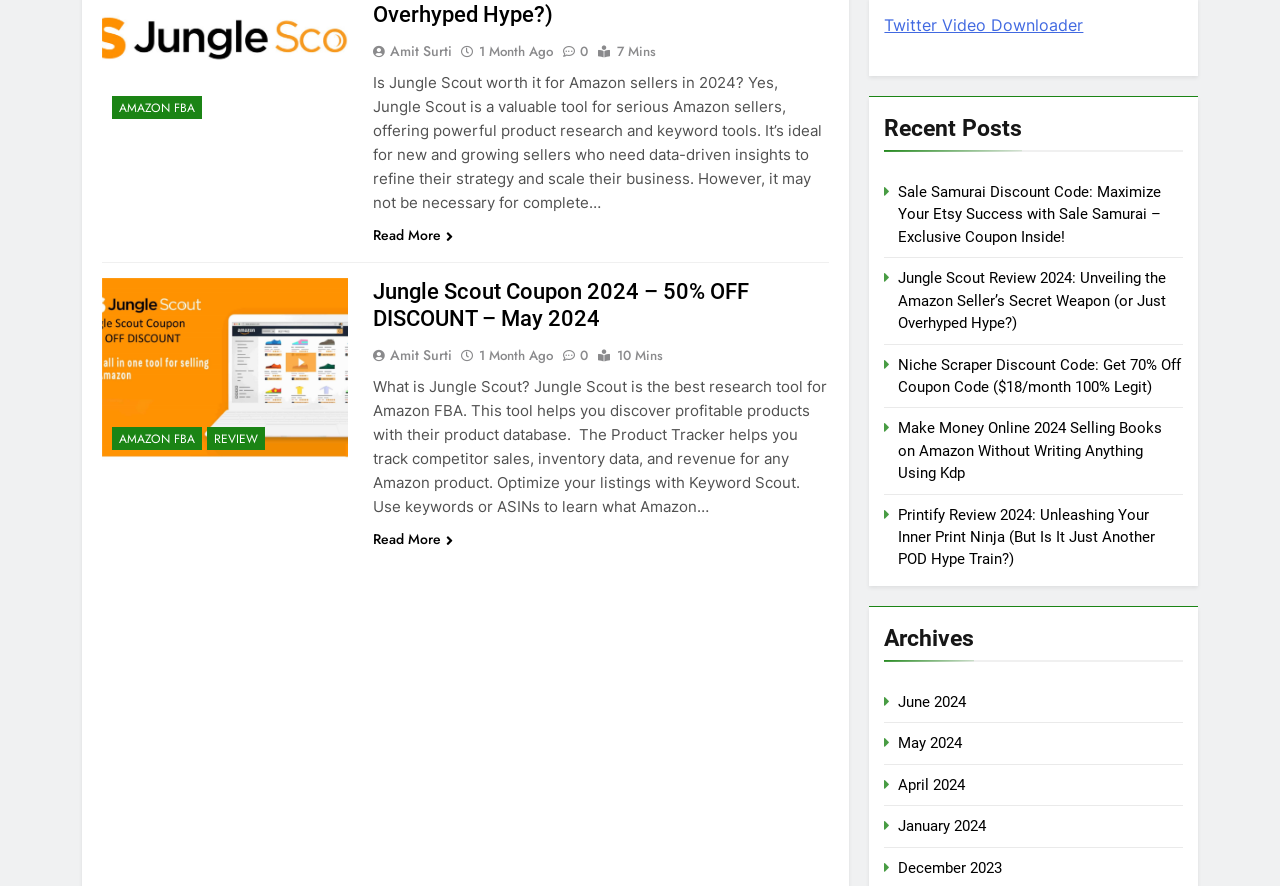Predict the bounding box of the UI element based on this description: "1 month ago1 month ago".

[0.374, 0.391, 0.432, 0.412]